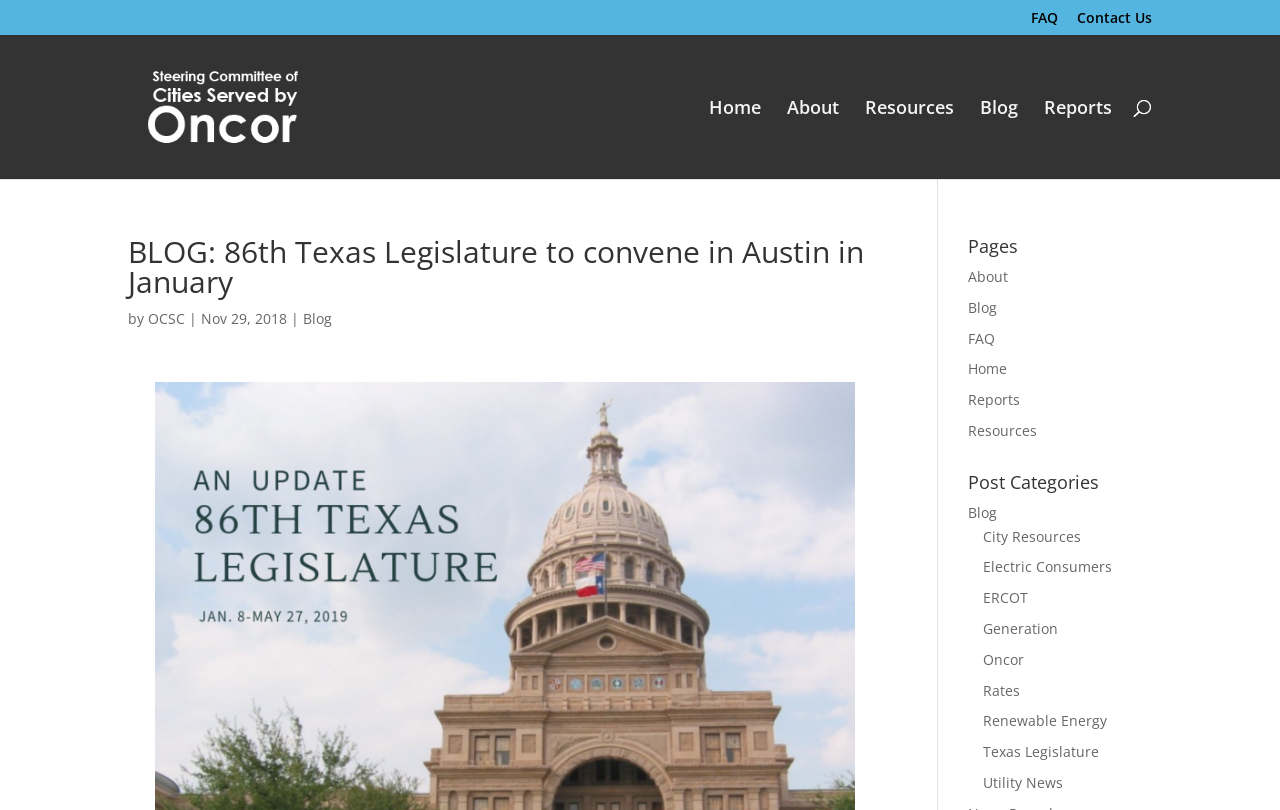Answer the question using only one word or a concise phrase: What is the author of the blog post?

OCSC